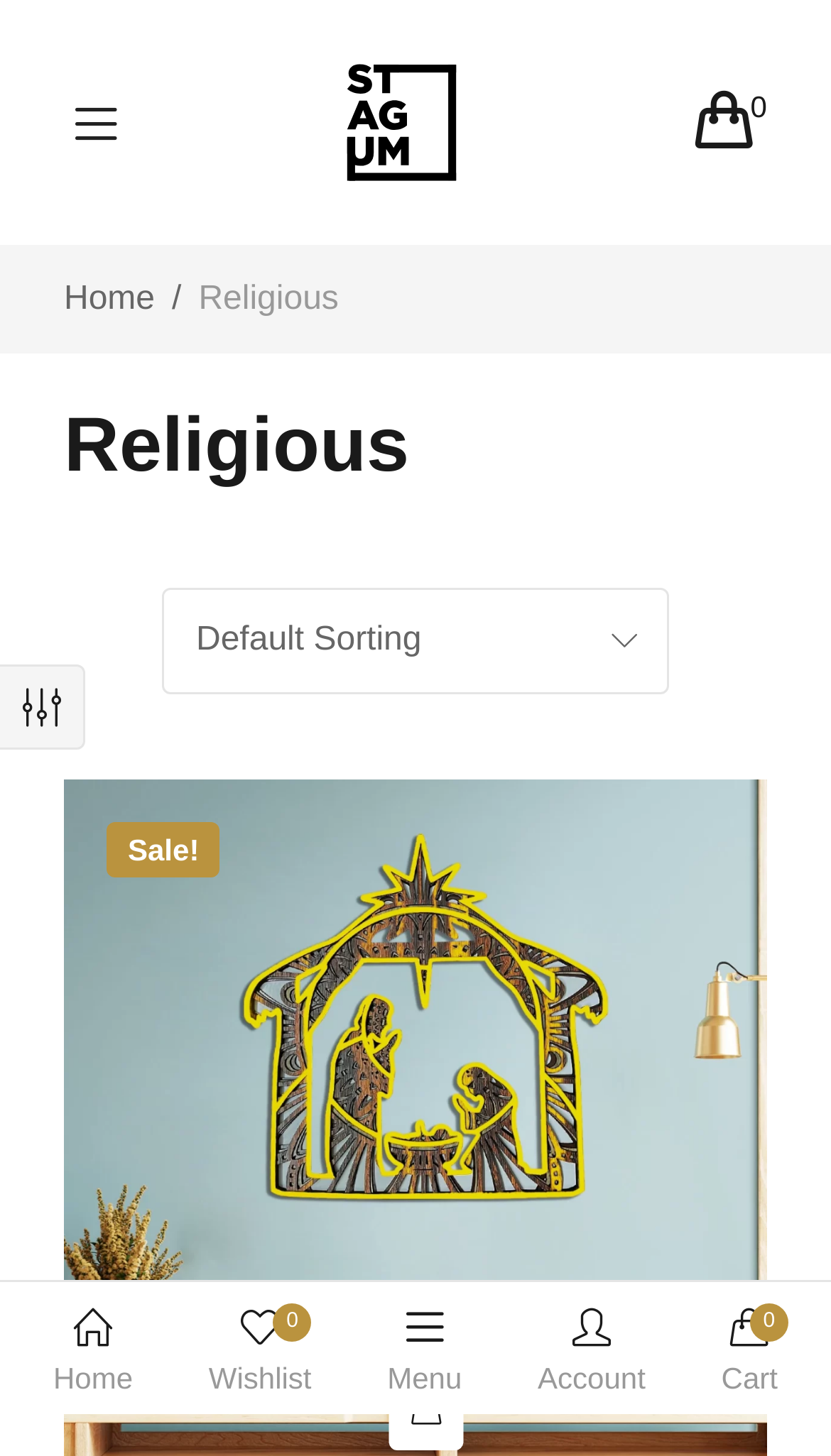Could you locate the bounding box coordinates for the section that should be clicked to accomplish this task: "Add 3D Christmas Multilayered Wall Art to cart".

[0.468, 0.944, 0.558, 0.995]